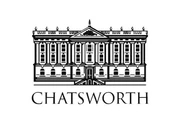Answer briefly with one word or phrase:
What font is used for the word 'CHATSWORTH'?

Bold, serif font